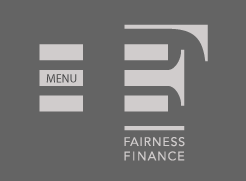What is the font style of the logo?
Please provide a comprehensive answer based on the contents of the image.

The caption states that the logo features the words 'FAIRNESS' and 'FINANCE' in a contemporary font, indicating that the font style of the logo is contemporary.